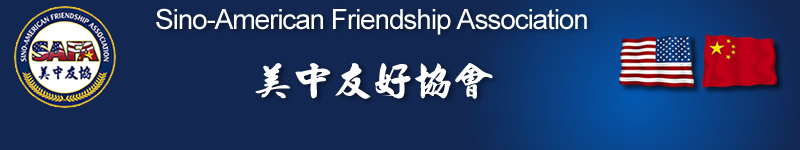What languages are used in the logo?
Answer the question with a single word or phrase derived from the image.

English and Chinese